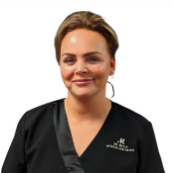Give a thorough explanation of the image.

The image features Jordan, a fully qualified Skin Therapist at Dr Matla Aesthetics. She is portrayed with a warm smile, dressed in a professional black uniform that reflects her role within the clinic. Jordan is recognized for her expertise in skin therapy and also serves as the clinic coordinator, showcasing her dual responsibilities in providing quality care and management at the aesthetics practice.